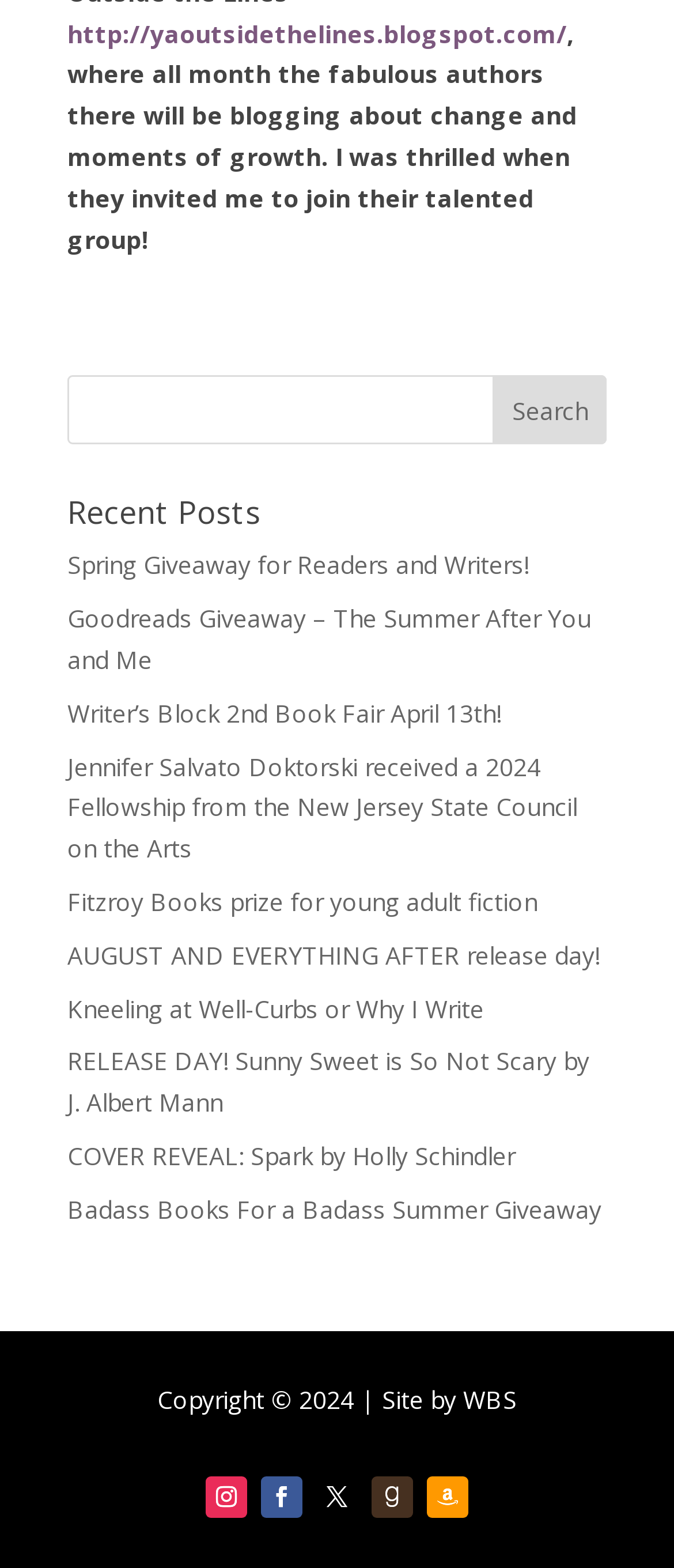What is the theme of the blog posts?
Answer with a single word or short phrase according to what you see in the image.

Writing and authors